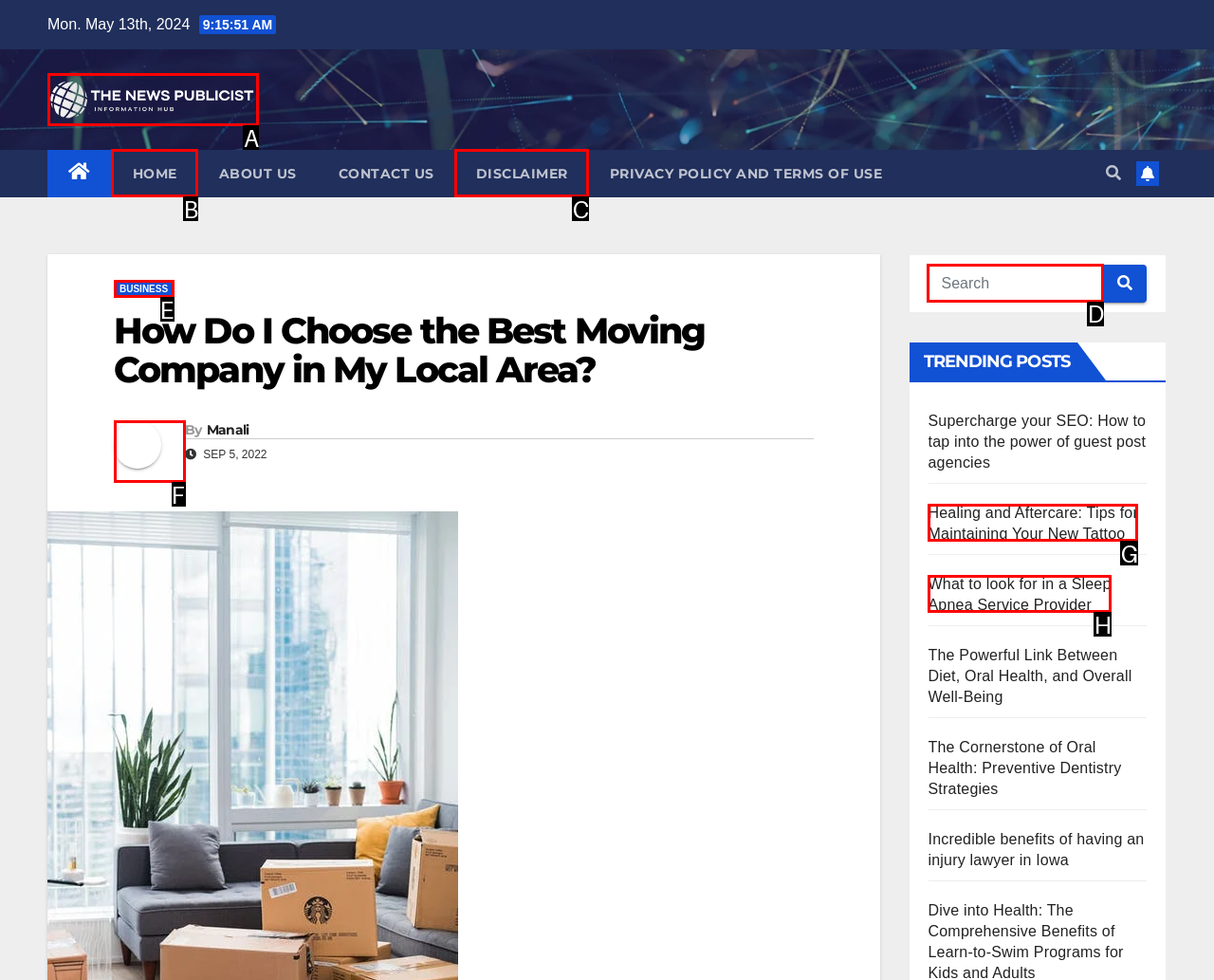Tell me which element should be clicked to achieve the following objective: Search for something
Reply with the letter of the correct option from the displayed choices.

D